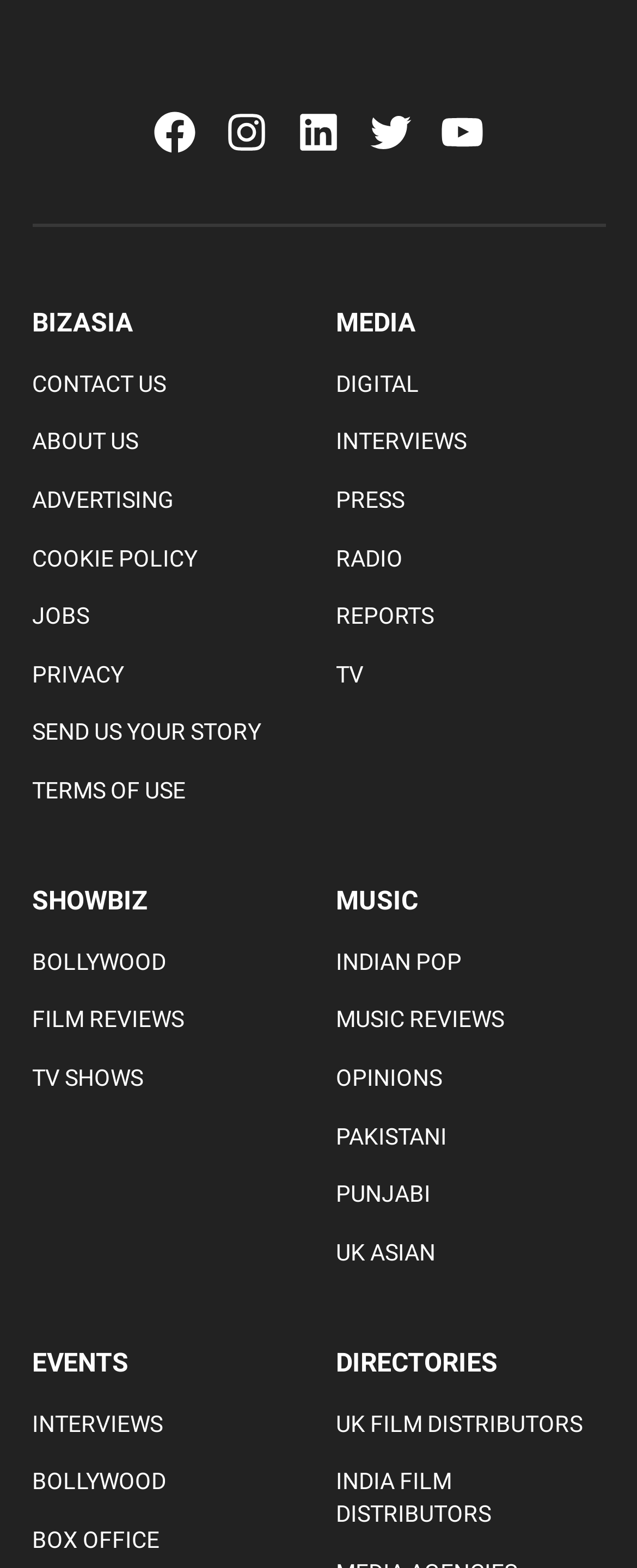Can you show the bounding box coordinates of the region to click on to complete the task described in the instruction: "Explore the DIGITAL media section"?

[0.527, 0.235, 0.95, 0.255]